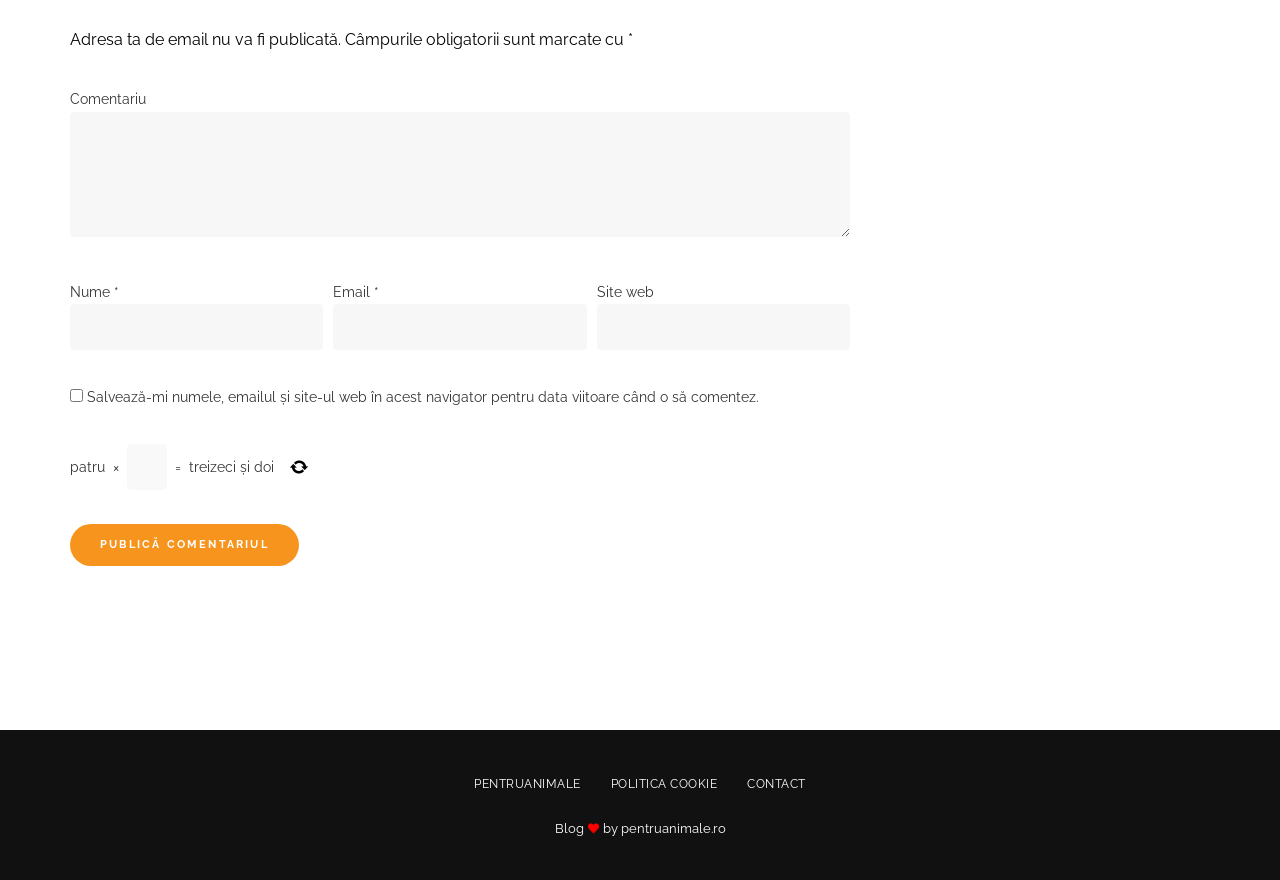Provide a single word or phrase to answer the given question: 
What is the purpose of the checkbox?

Save name, email, and site